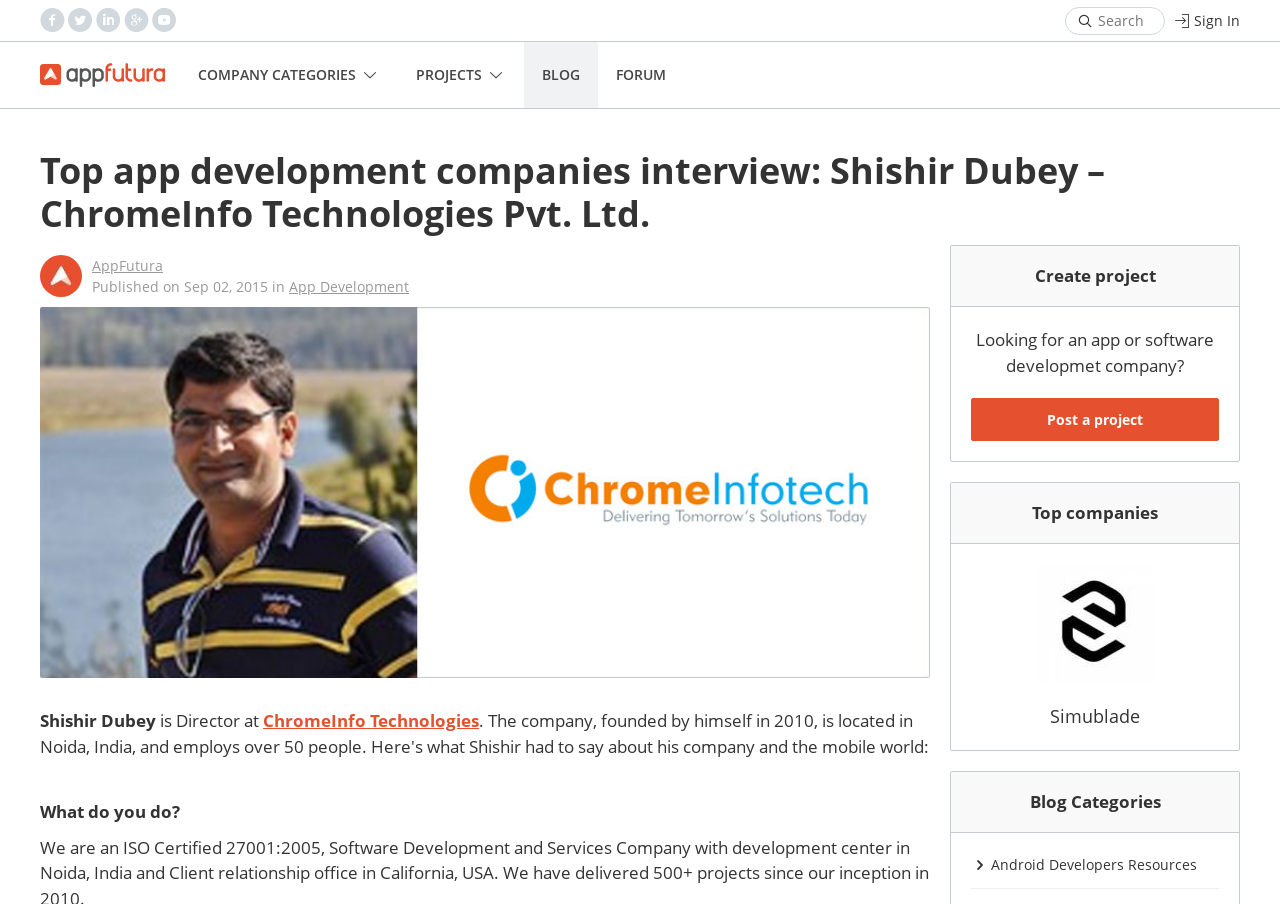What is the action that can be taken by clicking the button?
Can you provide a detailed and comprehensive answer to the question?

I found the answer by looking at the button element which says 'Top companies Simublade Simublade' and is likely to show a list of top companies when clicked.